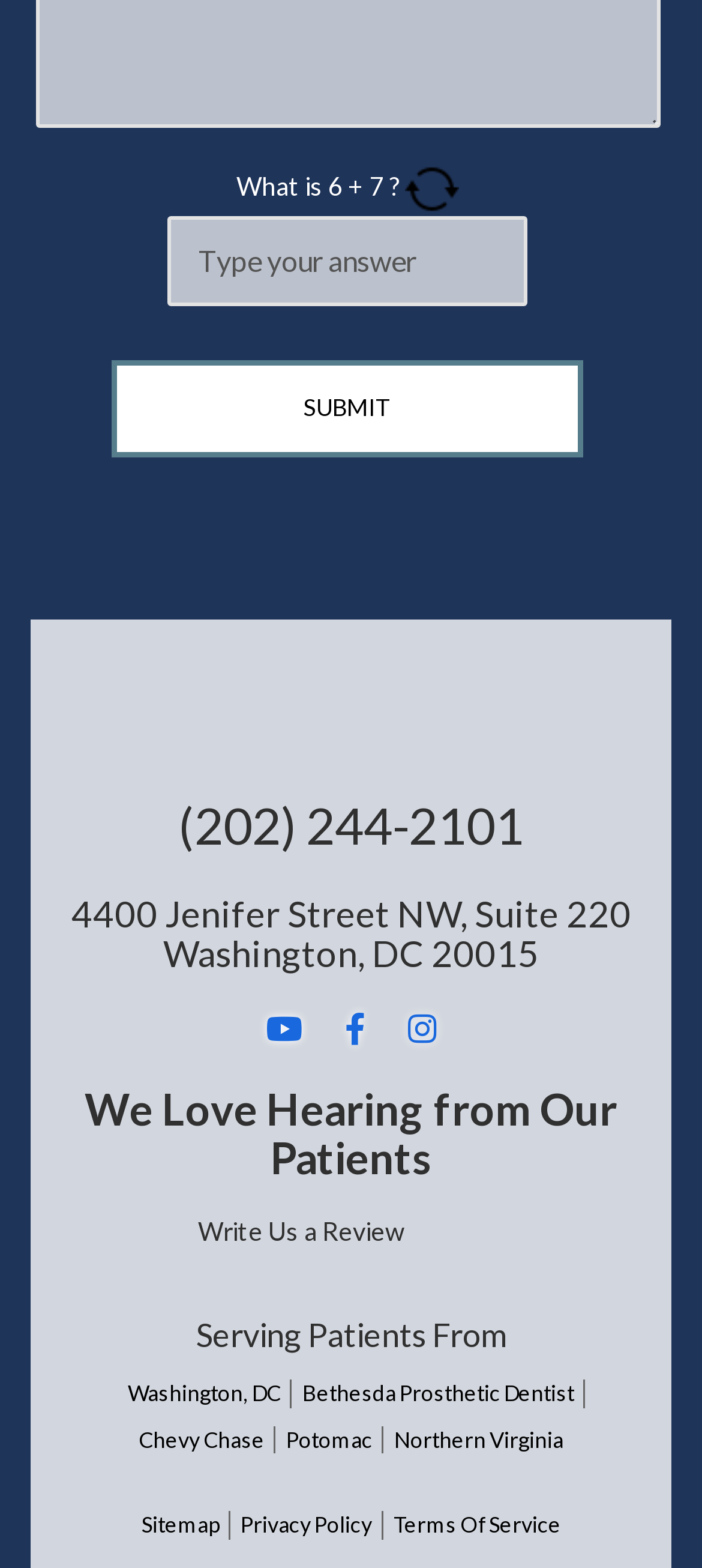Determine the bounding box for the HTML element described here: "Sitemap". The coordinates should be given as [left, top, right, bottom] with each number being a float between 0 and 1.

[0.201, 0.964, 0.312, 0.982]